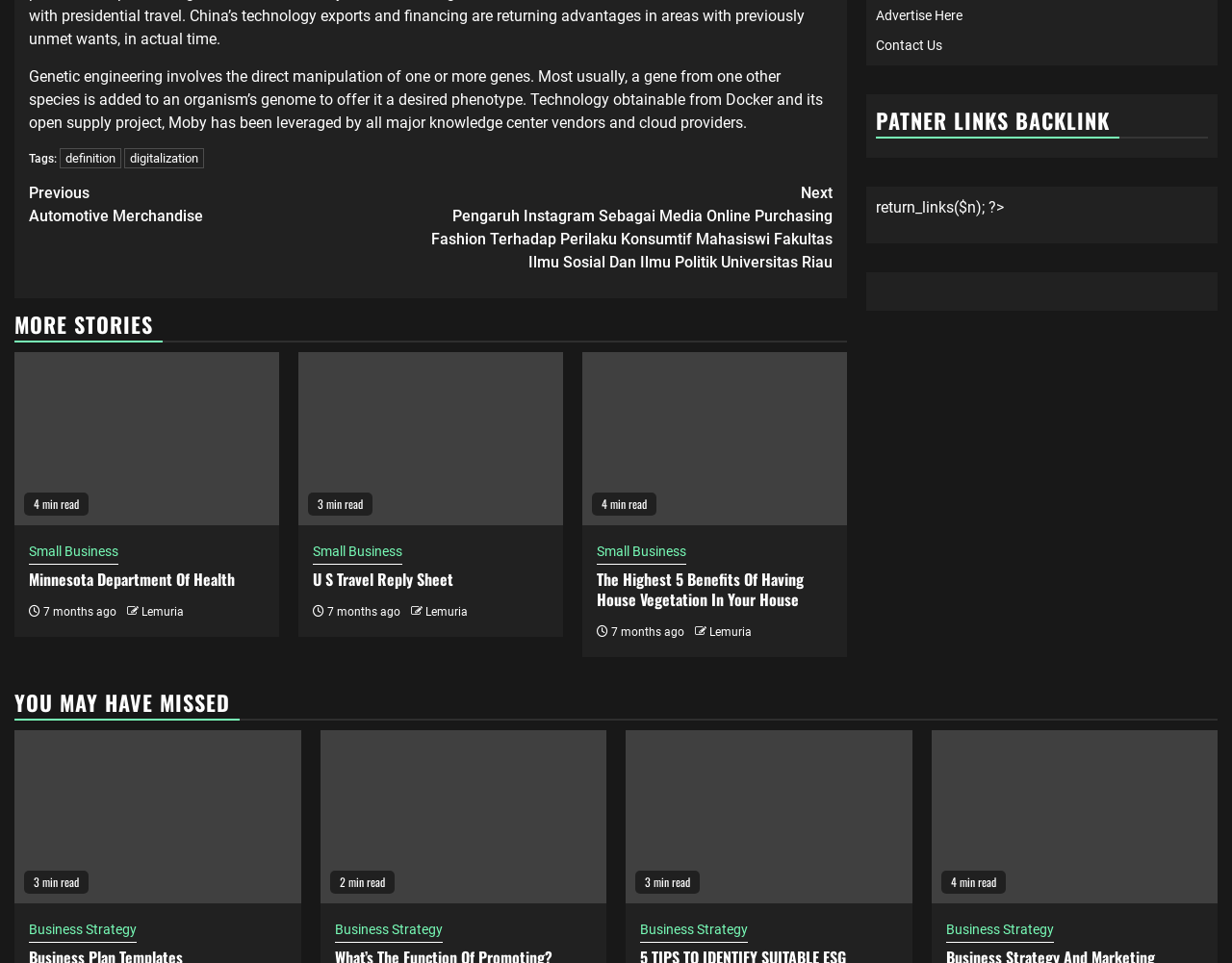Locate the bounding box coordinates of the element that needs to be clicked to carry out the instruction: "Read 'The Highest 5 Benefits Of Having House Vegetation In Your House'". The coordinates should be given as four float numbers ranging from 0 to 1, i.e., [left, top, right, bottom].

[0.484, 0.592, 0.676, 0.633]